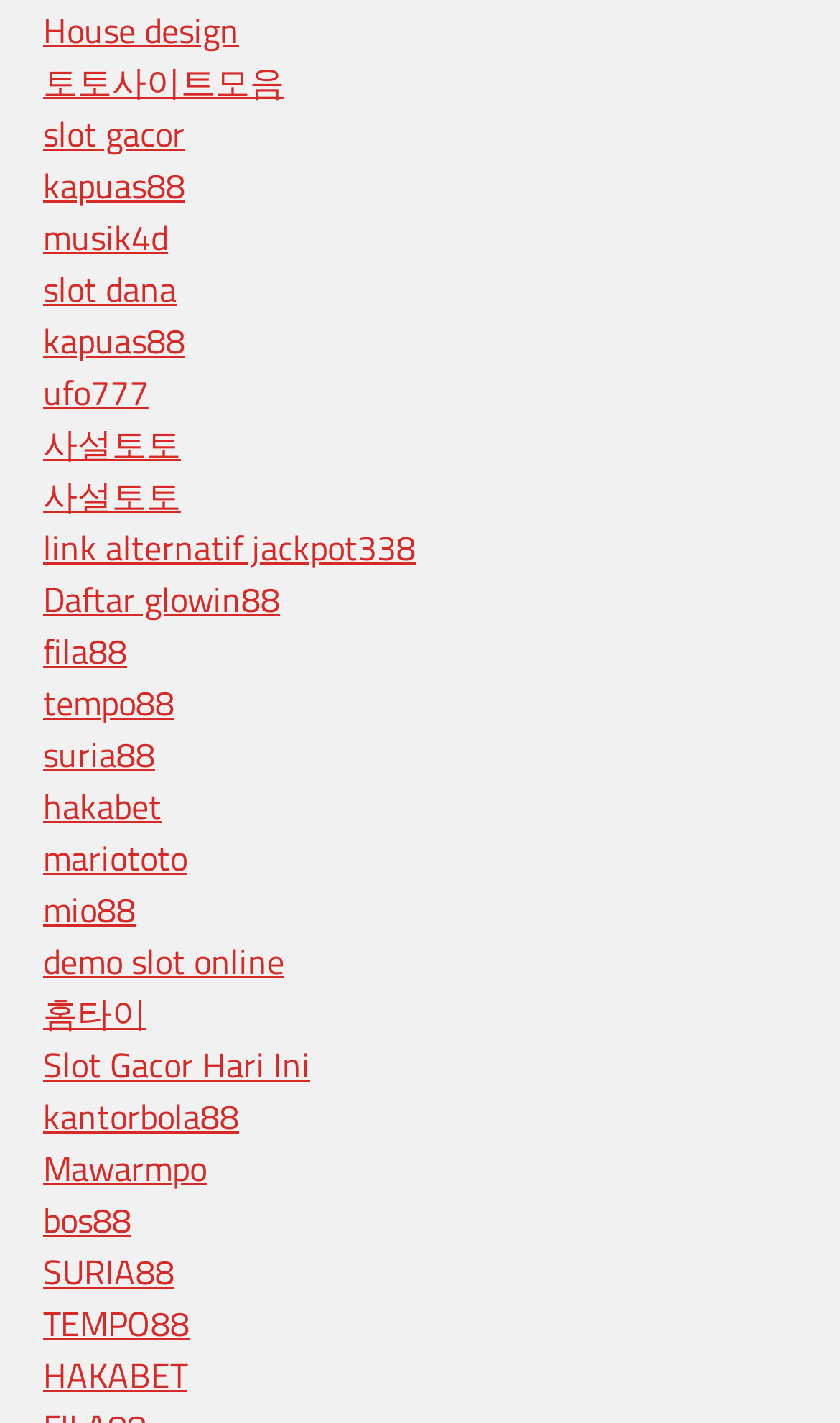Please find and report the bounding box coordinates of the element to click in order to perform the following action: "Click on House design". The coordinates should be expressed as four float numbers between 0 and 1, in the format [left, top, right, bottom].

[0.051, 0.003, 0.285, 0.039]